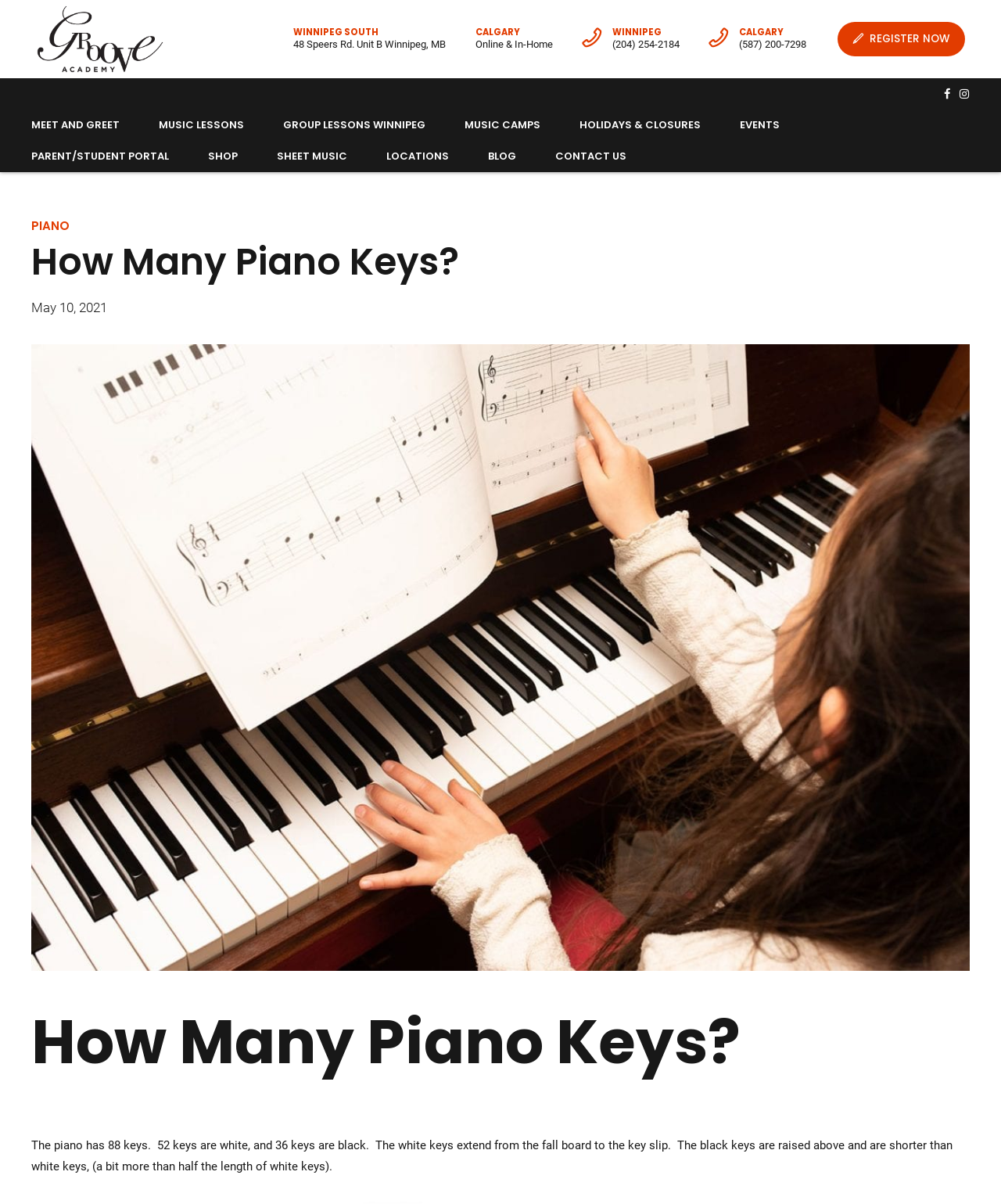Create an in-depth description of the webpage, covering main sections.

This webpage is about Groove Academy, a music school that offers various music lessons and services. At the top, there is a logo and a navigation menu with links to different sections of the website, including "MEET AND GREET", "MUSIC LESSONS", "MUSIC LESSON FEES", and more.

Below the navigation menu, there are several links to specific locations, including Winnipeg, Calgary, and others, with their corresponding phone numbers and addresses. There is also a "REGISTER NOW" button and some social media icons.

On the left side of the page, there is a long list of links to different types of music lessons, including piano, drum, guitar, voice, and more. These links are organized into categories, such as "MUSIC LESSONS WINNIPEG" and "ONLINE MUSIC LESSONS".

In the middle of the page, there are some static text elements, including "MUSIC CAMPS WINNIPEG", "GROUP LESSONS WINNIPEG", and "HOLIDAYS & CLOSURES". These elements are likely headings or titles for different sections of the page.

On the right side of the page, there are more links to specific music lessons and services, including "MUSIC CAMPS", "EVENTS", and "PARENT/STUDENT PORTAL". There are also some links to resources, such as "RECITAL HANDBOOK" and "SCHOOL POLICIES".

At the bottom of the page, there are links to different locations in Manitoba and Alberta, including Winnipeg, Brandon, Steinbach, and more. Each location has its own set of links to specific music lessons and services.

Overall, this webpage is a comprehensive resource for anyone looking for music lessons or services in Manitoba and Alberta.